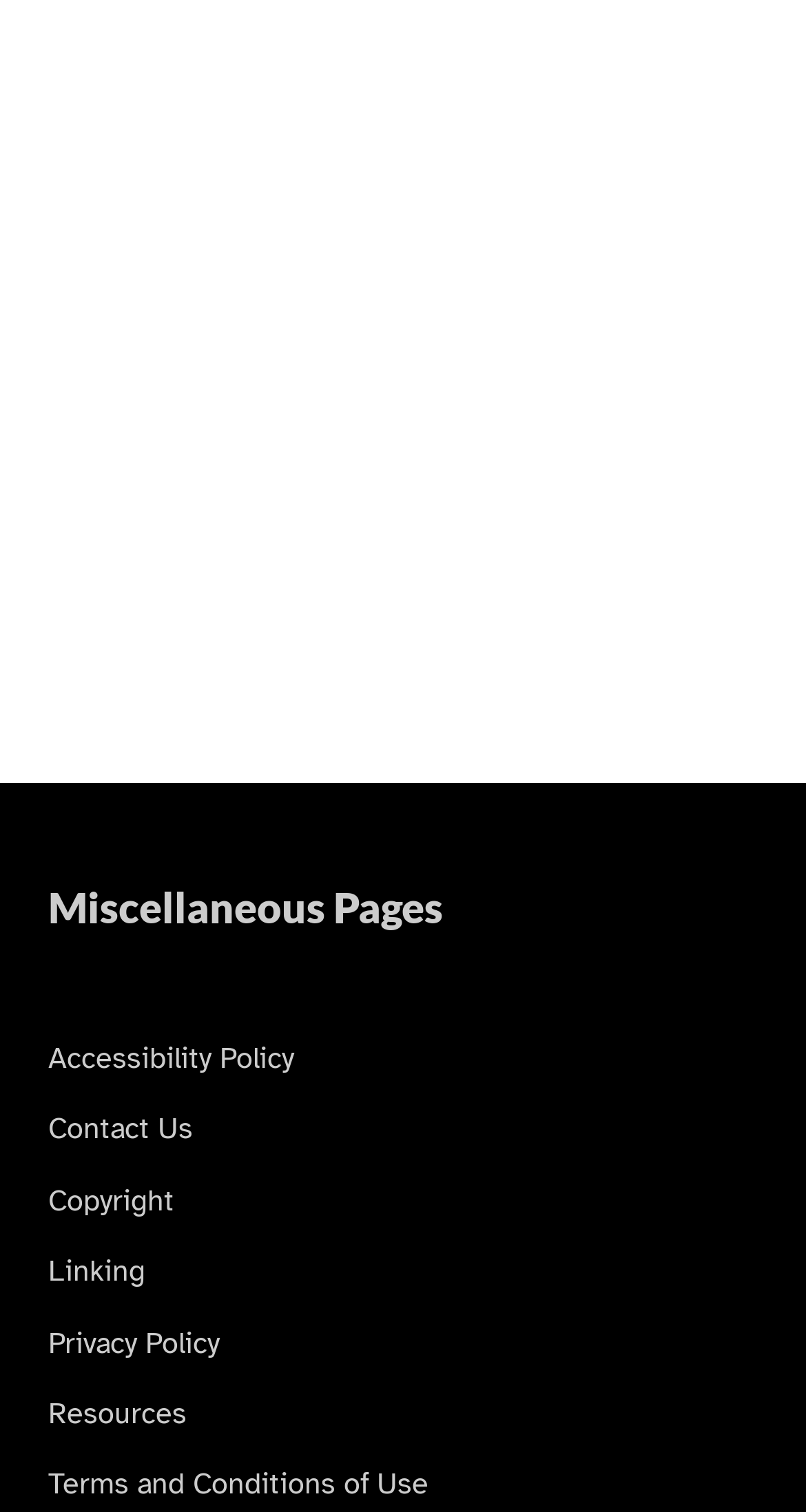Provide a one-word or one-phrase answer to the question:
What is the topic of the 'Miscellaneous Pages' section?

Website information